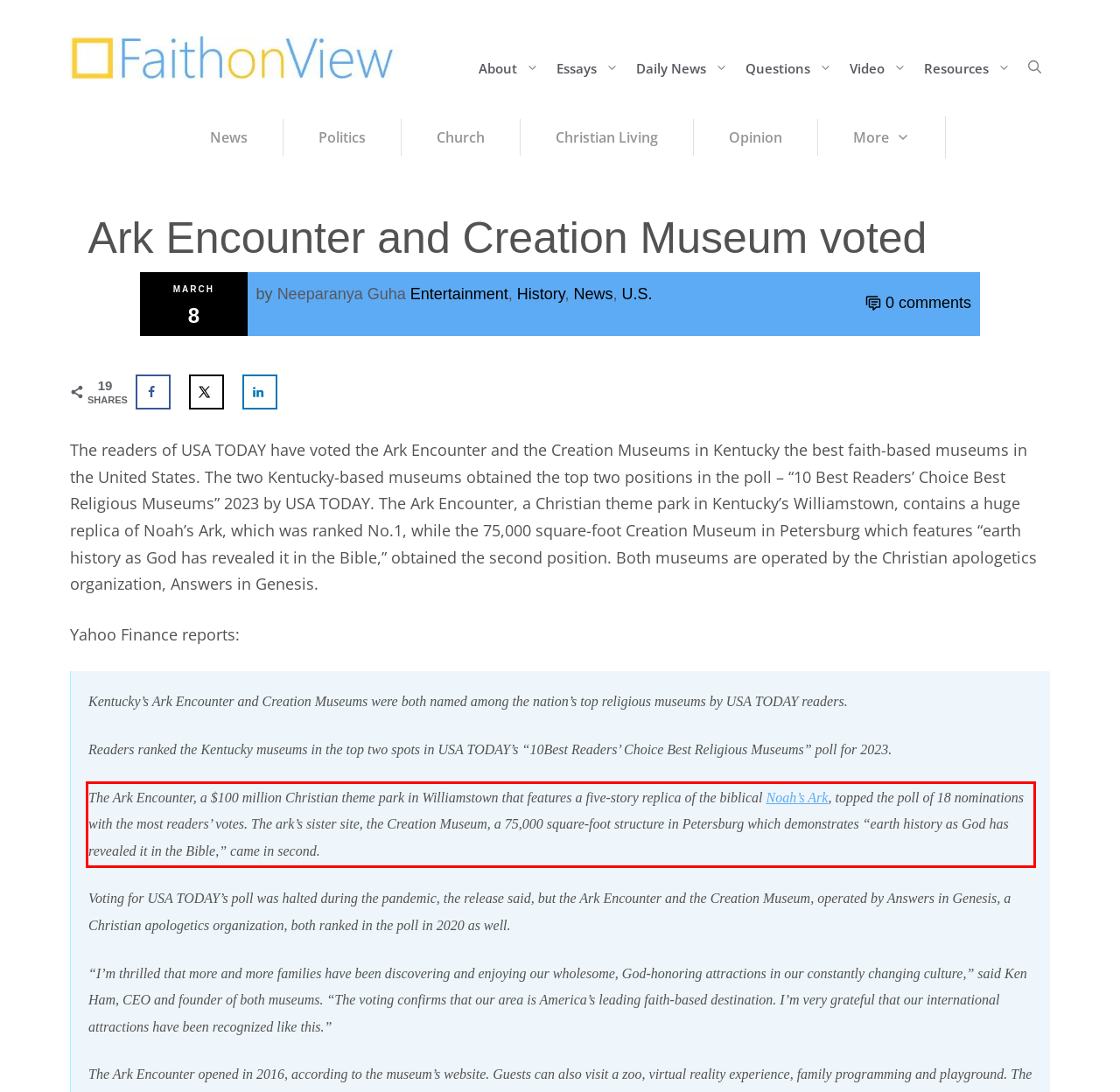You are given a screenshot with a red rectangle. Identify and extract the text within this red bounding box using OCR.

The Ark Encounter, a $100 million Christian theme park in Williamstown that features a five-story replica of the biblical Noah’s Ark, topped the poll of 18 nominations with the most readers’ votes. The ark’s sister site, the Creation Museum, a 75,000 square-foot structure in Petersburg which demonstrates “earth history as God has revealed it in the Bible,” came in second.